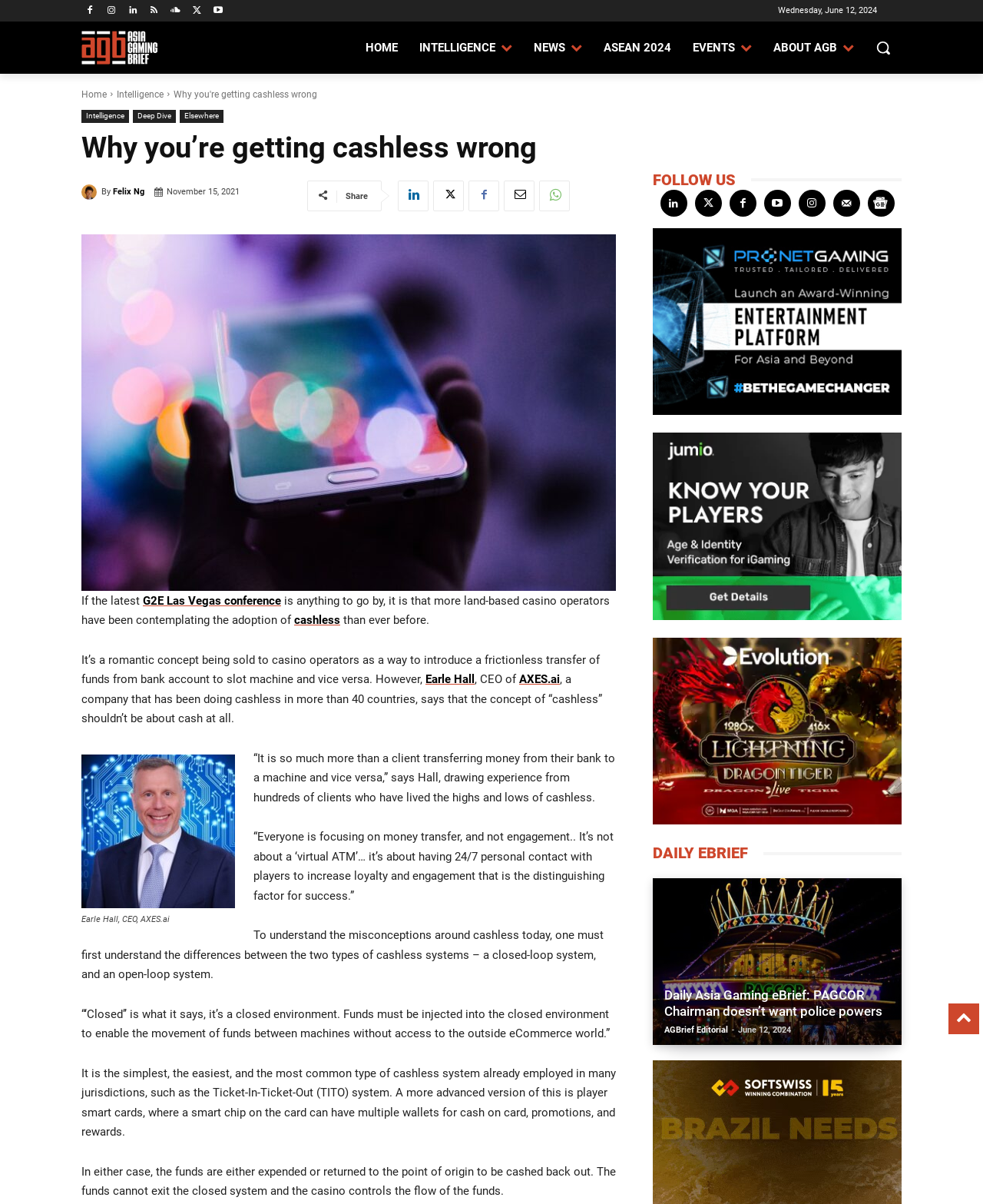Utilize the details in the image to give a detailed response to the question: Who is the author of the article?

I found the author of the article by looking at the text 'By Felix Ng' which is located below the title of the article.